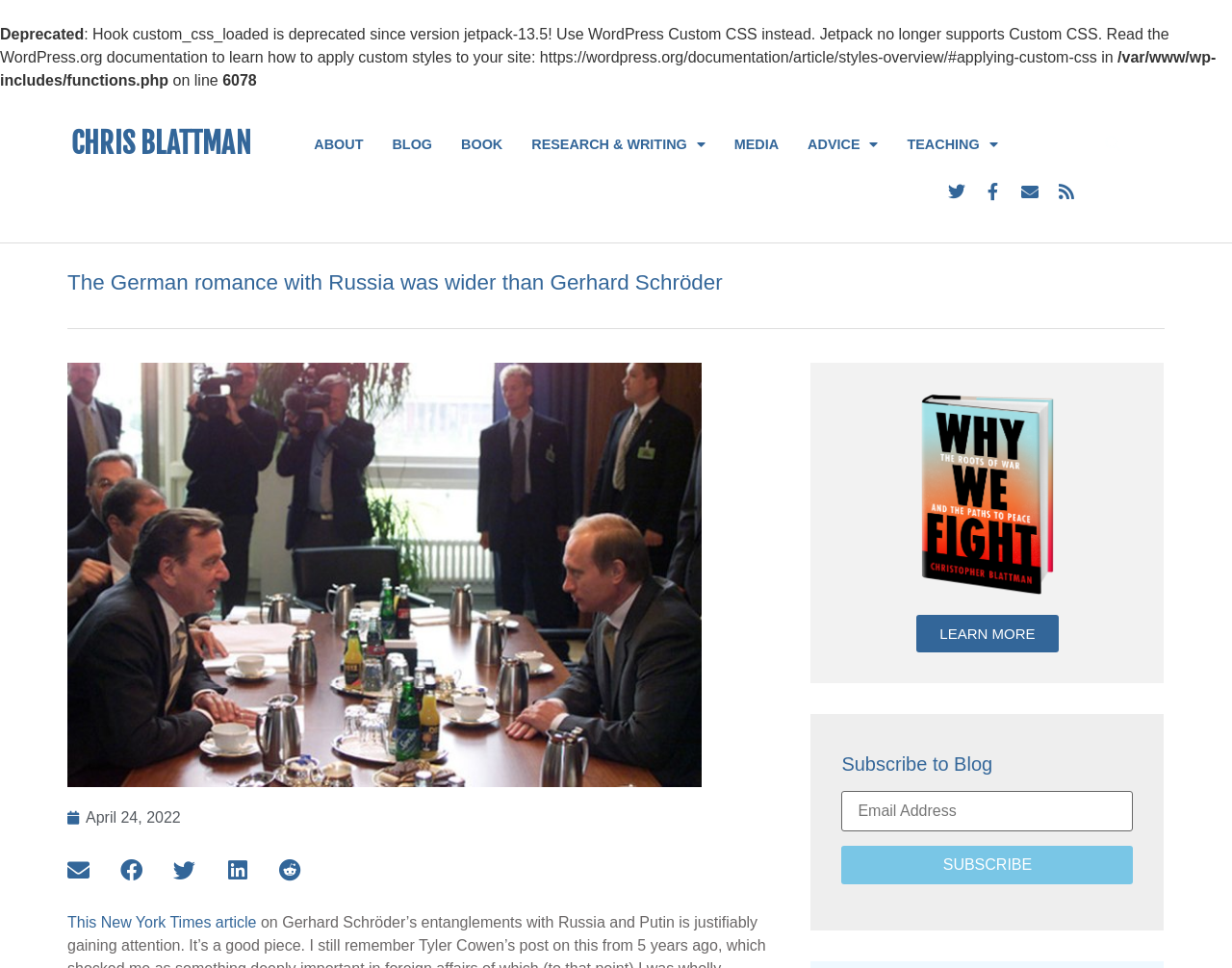Please give a succinct answer to the question in one word or phrase:
What is the name of the author of the blog?

Chris Blattman